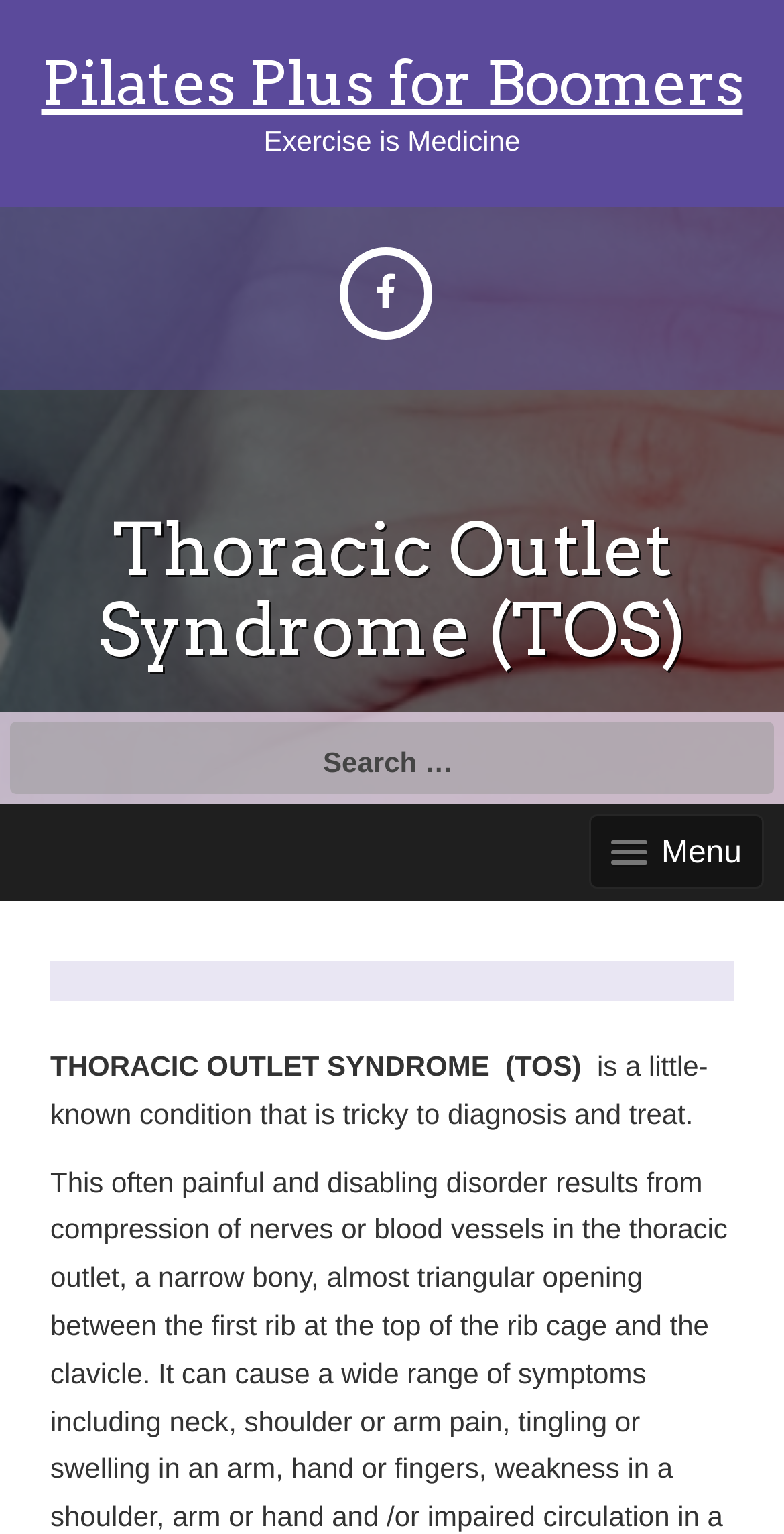Elaborate on the different components and information displayed on the webpage.

The webpage is about Thoracic Outlet Syndrome (TOS) and its relation to Pilates exercises. At the top, there is a heading that reads "Pilates Plus for Boomers" which is also a clickable link. Below it, there is another heading that says "Exercise is Medicine". 

On the left side of the page, there is a large heading that spans the entire width, titled "Thoracic Outlet Syndrome (TOS)". 

On the right side of the page, there is a search bar with a label "Search for:" and a search box. Above the search bar, there is a Facebook icon (represented by the Unicode character '\uf39e').

At the bottom right corner of the page, there is a menu link labeled "Menu" which has a popup menu. The menu contains a header and two paragraphs of text. The first paragraph is a heading that reads "THORACIC OUTLET SYNDROME (TOS)" and the second paragraph describes TOS as "a little-known condition that is tricky to diagnosis and treat."